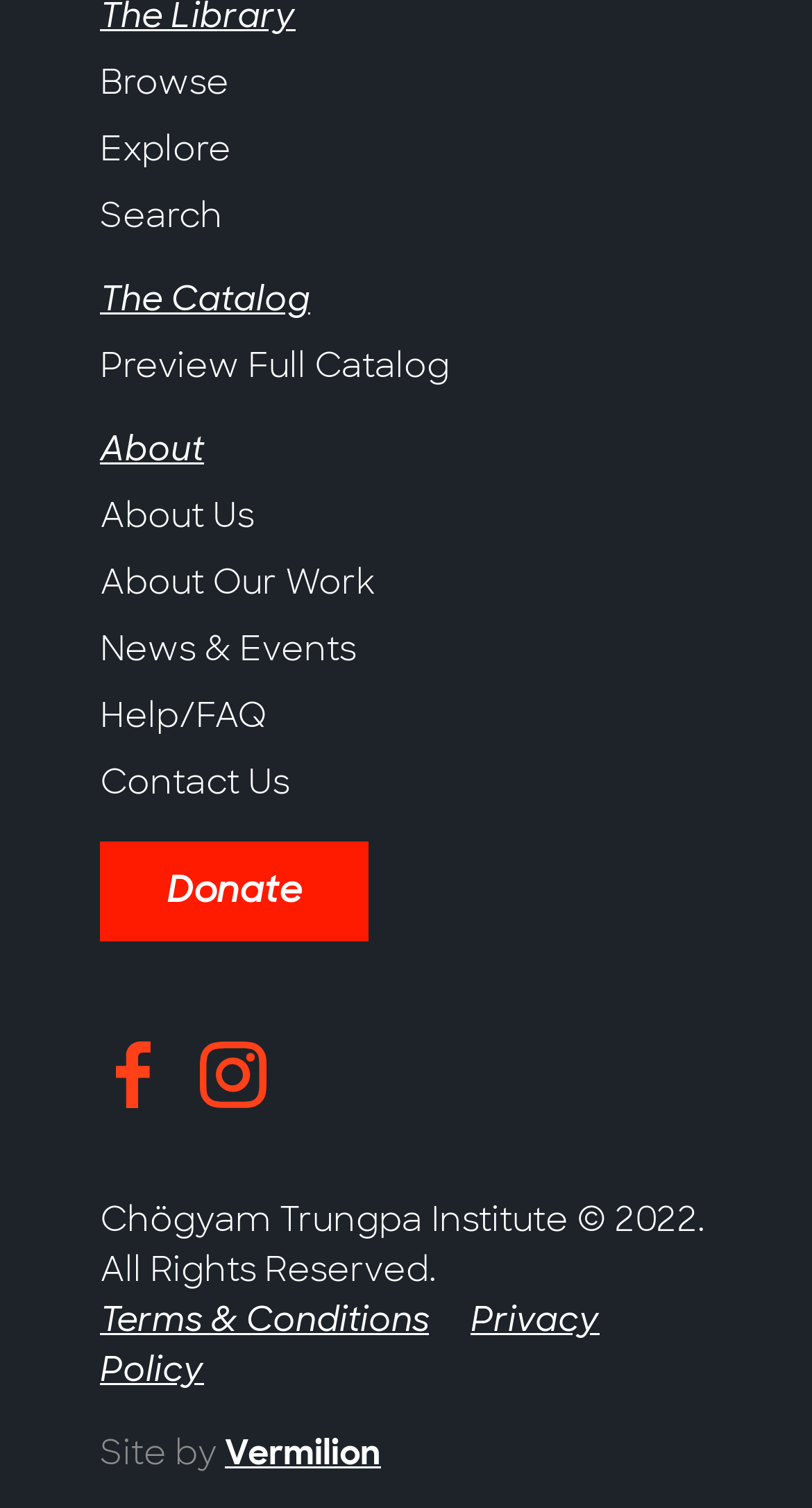Identify the bounding box coordinates of the area you need to click to perform the following instruction: "Contact the institute".

[0.123, 0.504, 0.356, 0.533]